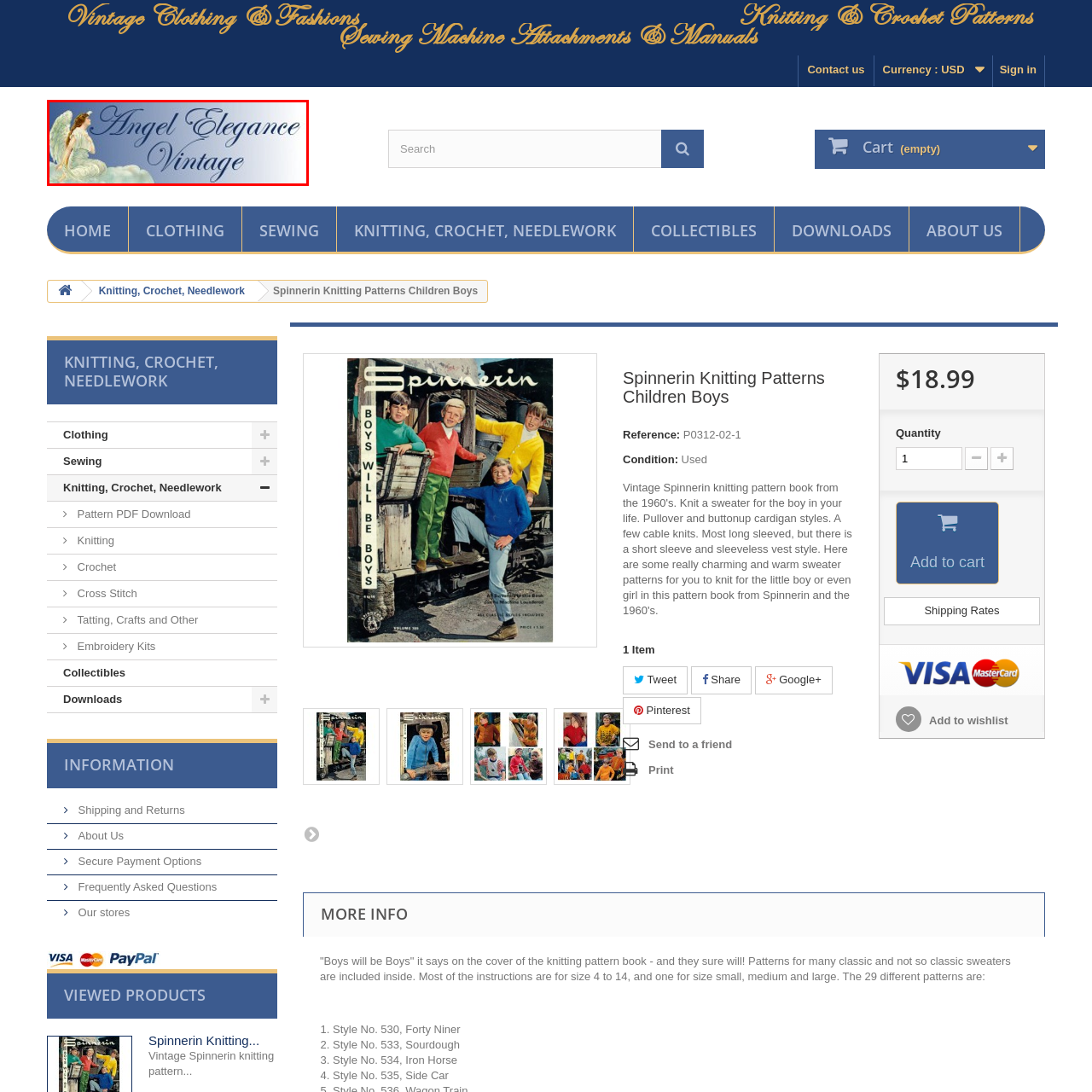Observe the image enclosed by the red box and thoroughly answer the subsequent question based on the visual details: What type of figure is seated on a cloud in the logo?

The caption describes the logo as featuring a graceful angel figure seated on a cloud, which is a key element of the design.